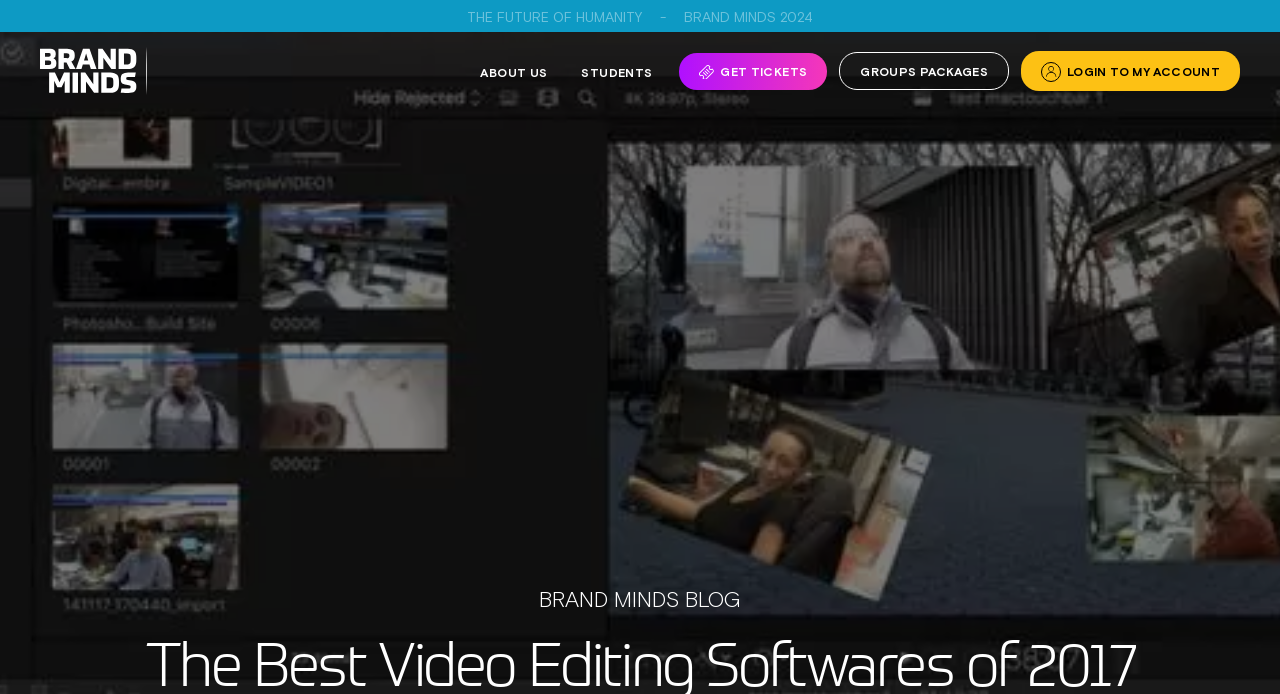Articulate a detailed summary of the webpage's content and design.

The webpage appears to be the homepage of BRAND MINDS, a business-related website. At the top left corner, there is a logo image of BRAND MINDS, accompanied by a link with the same name. To the right of the logo, there are several links, including "THE FUTURE OF HUMANITY", "BRAND MINDS 2024", "ABOUT US", "STUDENTS", and "LOGIN TO MY ACCOUNT". These links are positioned horizontally, with "THE FUTURE OF HUMANITY" being the leftmost and "LOGIN TO MY ACCOUNT" being the rightmost.

Below these links, there is a prominent link "GET TICKETS" with a small image to its right. Further to the right, there is another link "GROUPS PACKAGES". 

At the bottom of the page, there is a section with a heading "BRAND MINDS BLOG". This section is positioned near the bottom center of the page.

It's worth noting that the meta description provided seems unrelated to the content of the webpage, which appears to be a business-related website, whereas the meta description talks about video editing software.